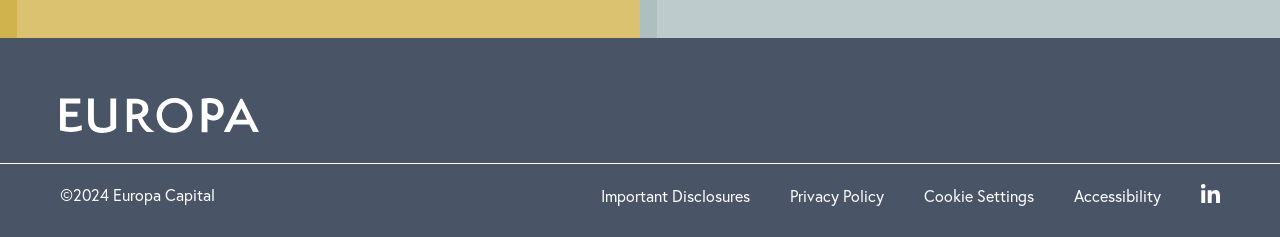Find the bounding box coordinates for the HTML element described in this sentence: "Accessibility". Provide the coordinates as four float numbers between 0 and 1, in the format [left, top, right, bottom].

[0.839, 0.782, 0.907, 0.871]